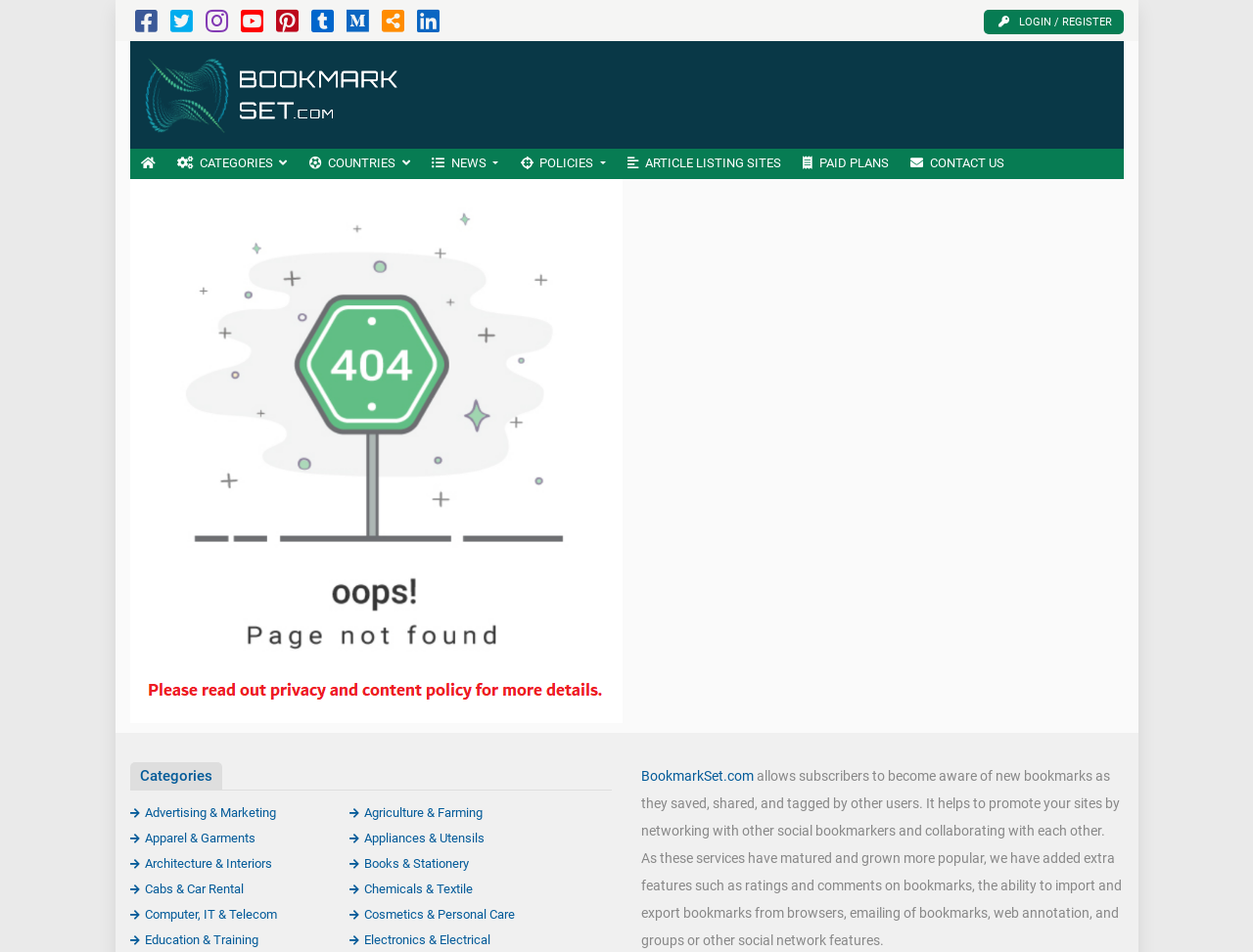Find the bounding box coordinates of the element you need to click on to perform this action: 'Click the link to protect Burrowing Owls'. The coordinates should be represented by four float values between 0 and 1, in the format [left, top, right, bottom].

None